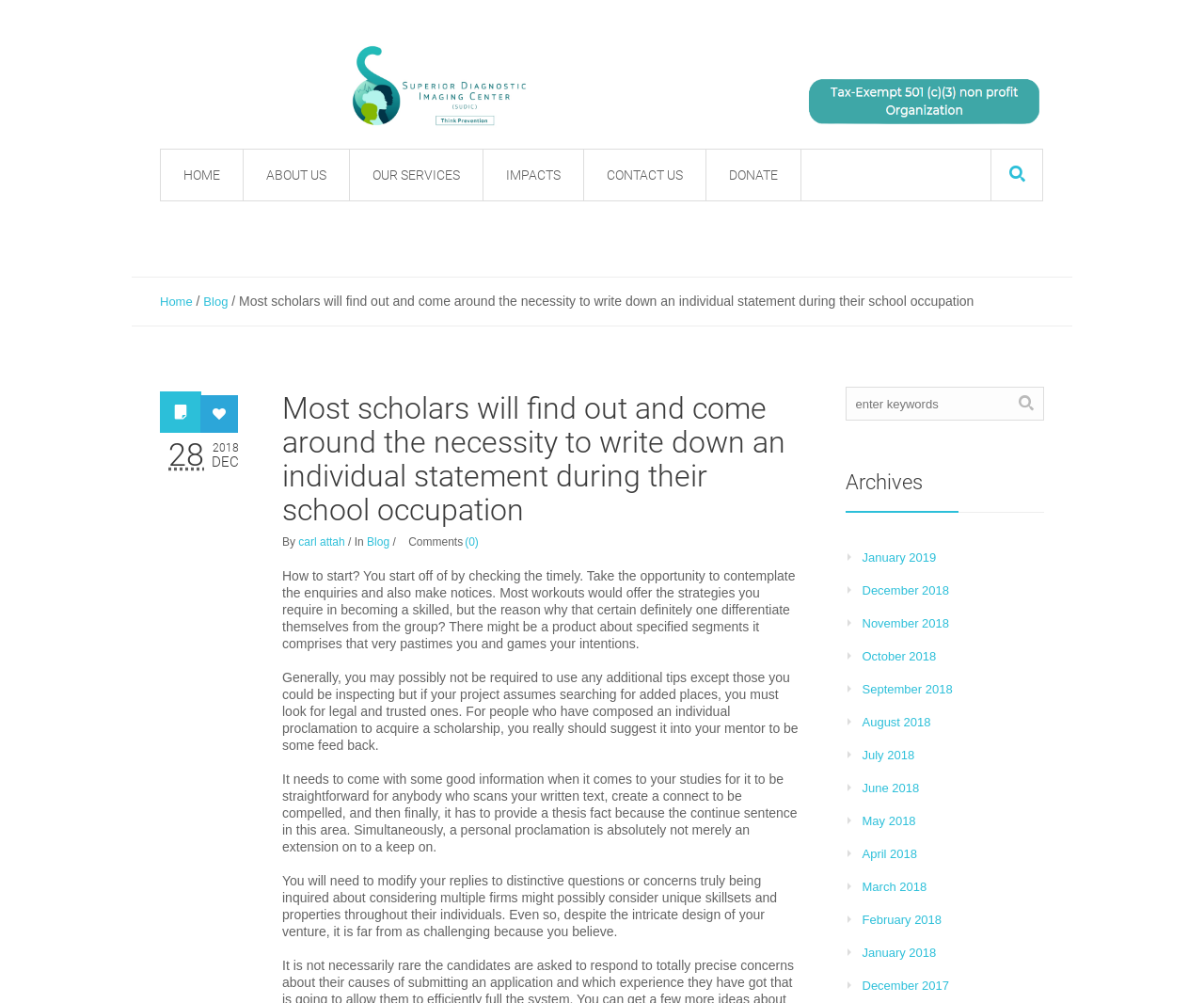Find the bounding box coordinates corresponding to the UI element with the description: "July 2018". The coordinates should be formatted as [left, top, right, bottom], with values as floats between 0 and 1.

[0.716, 0.746, 0.759, 0.76]